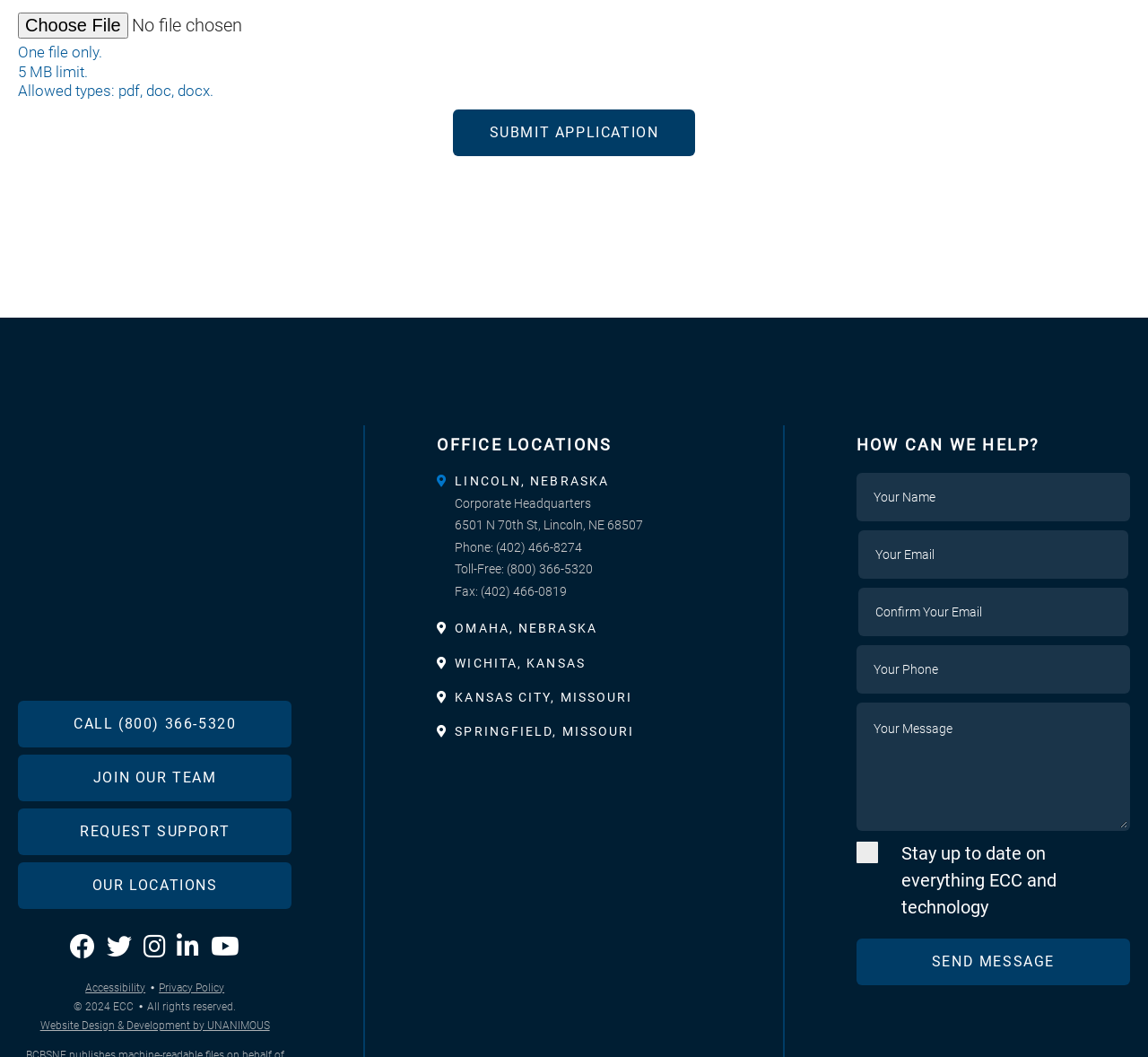What is the phone number listed in the footer section?
Refer to the image and provide a thorough answer to the question.

The phone number listed in the footer section is (800) 366-5320, which can be found in the 'CALL' link in the footer section.